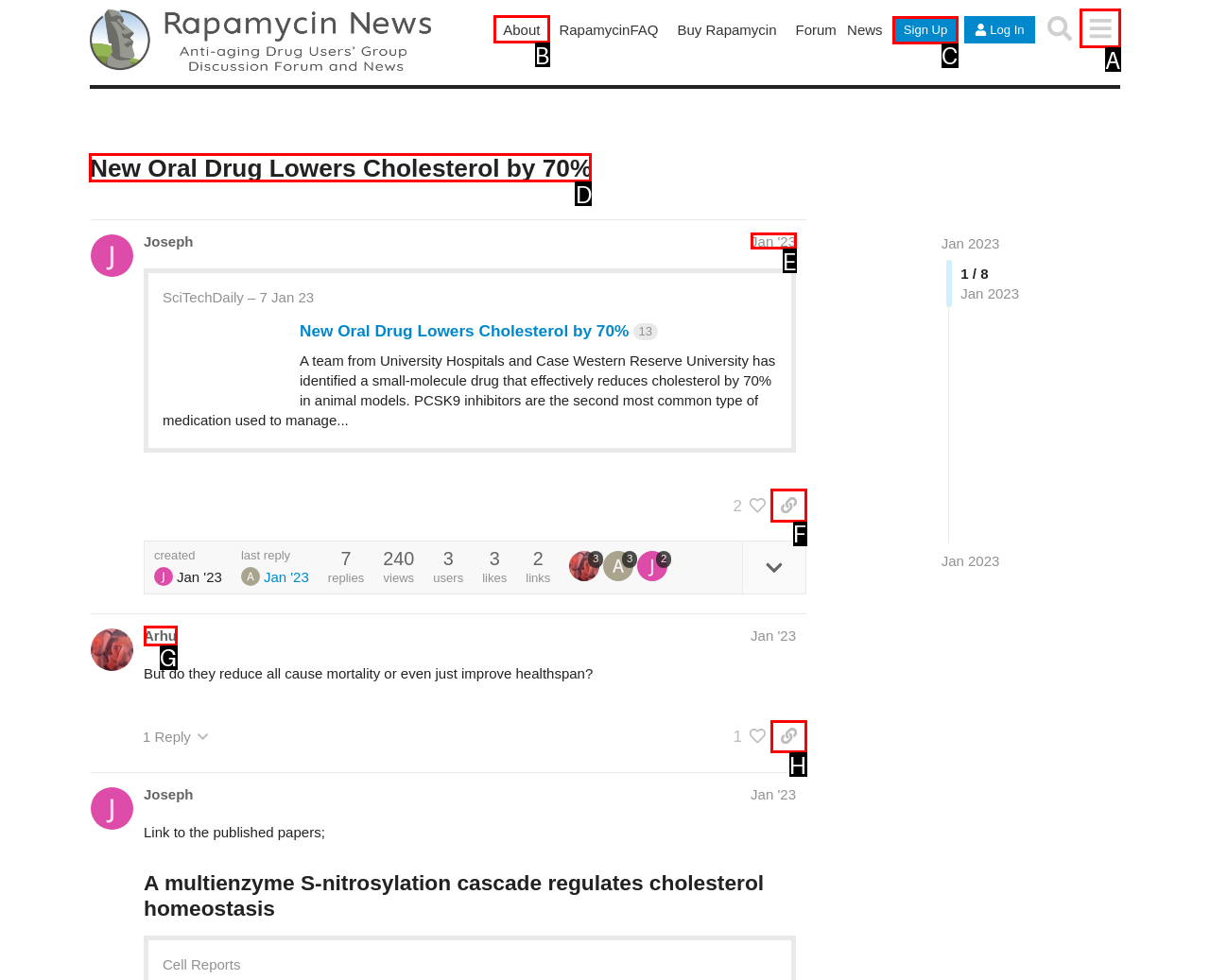Which option should you click on to fulfill this task: Read the news about 'New Oral Drug Lowers Cholesterol by 70%'? Answer with the letter of the correct choice.

D